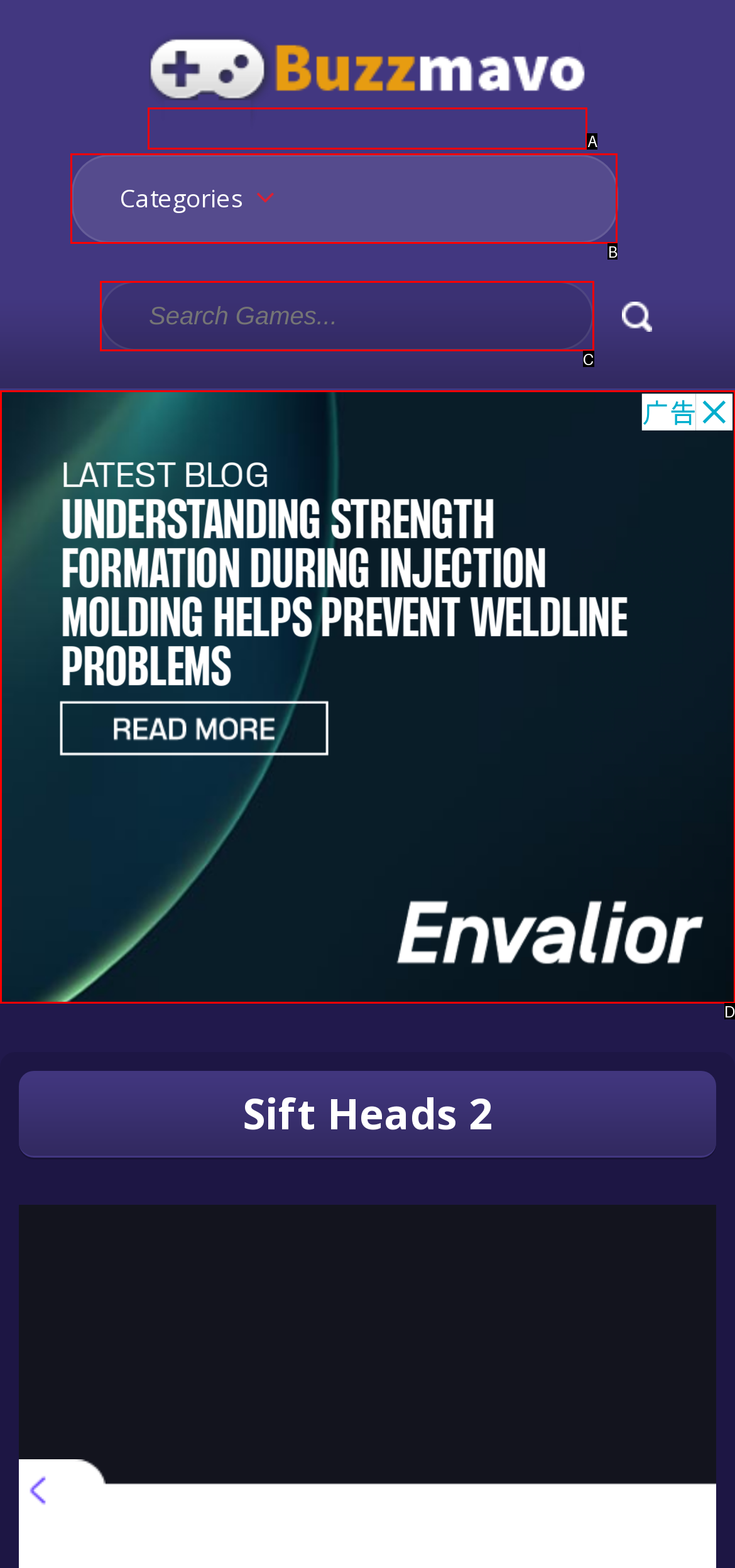Identify the bounding box that corresponds to: Recipe
Respond with the letter of the correct option from the provided choices.

None